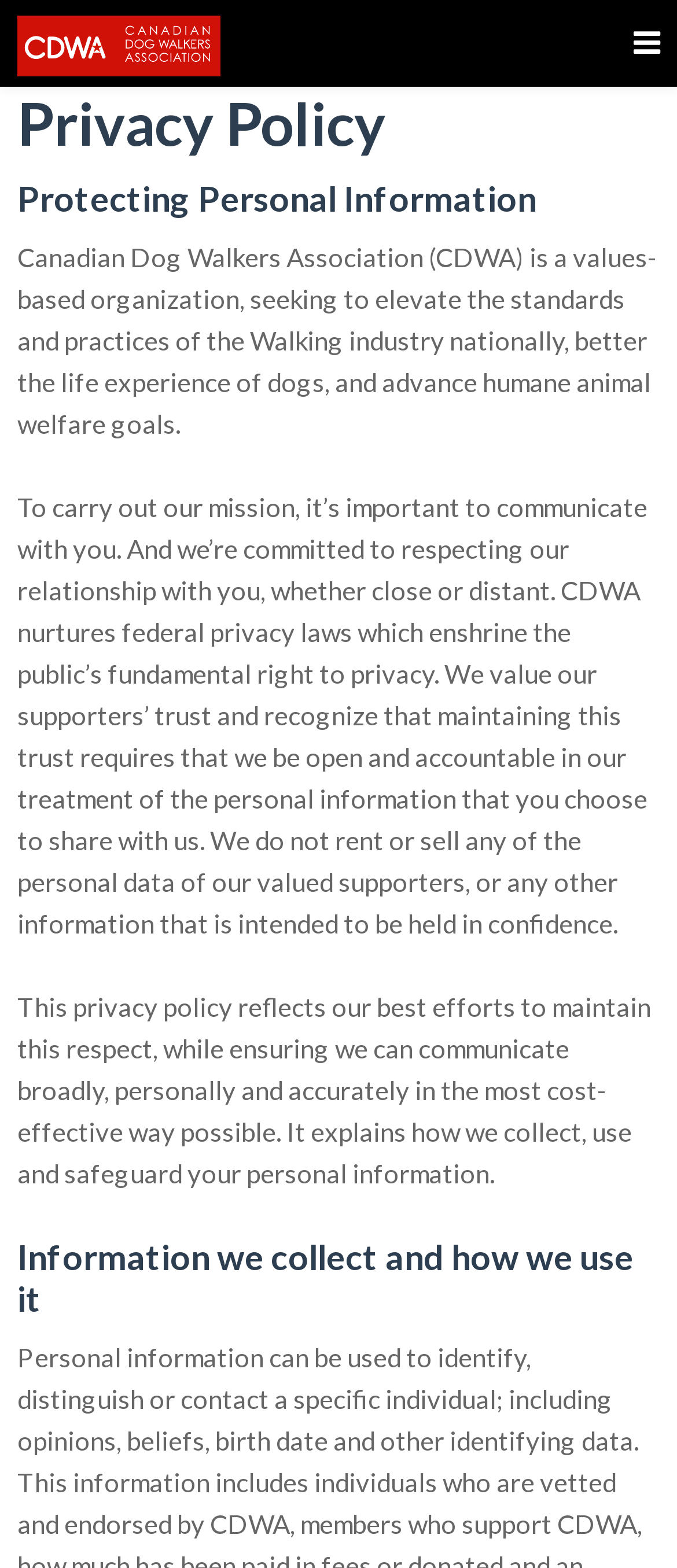What is the topic of the second heading?
Using the image, respond with a single word or phrase.

Protecting Personal Information